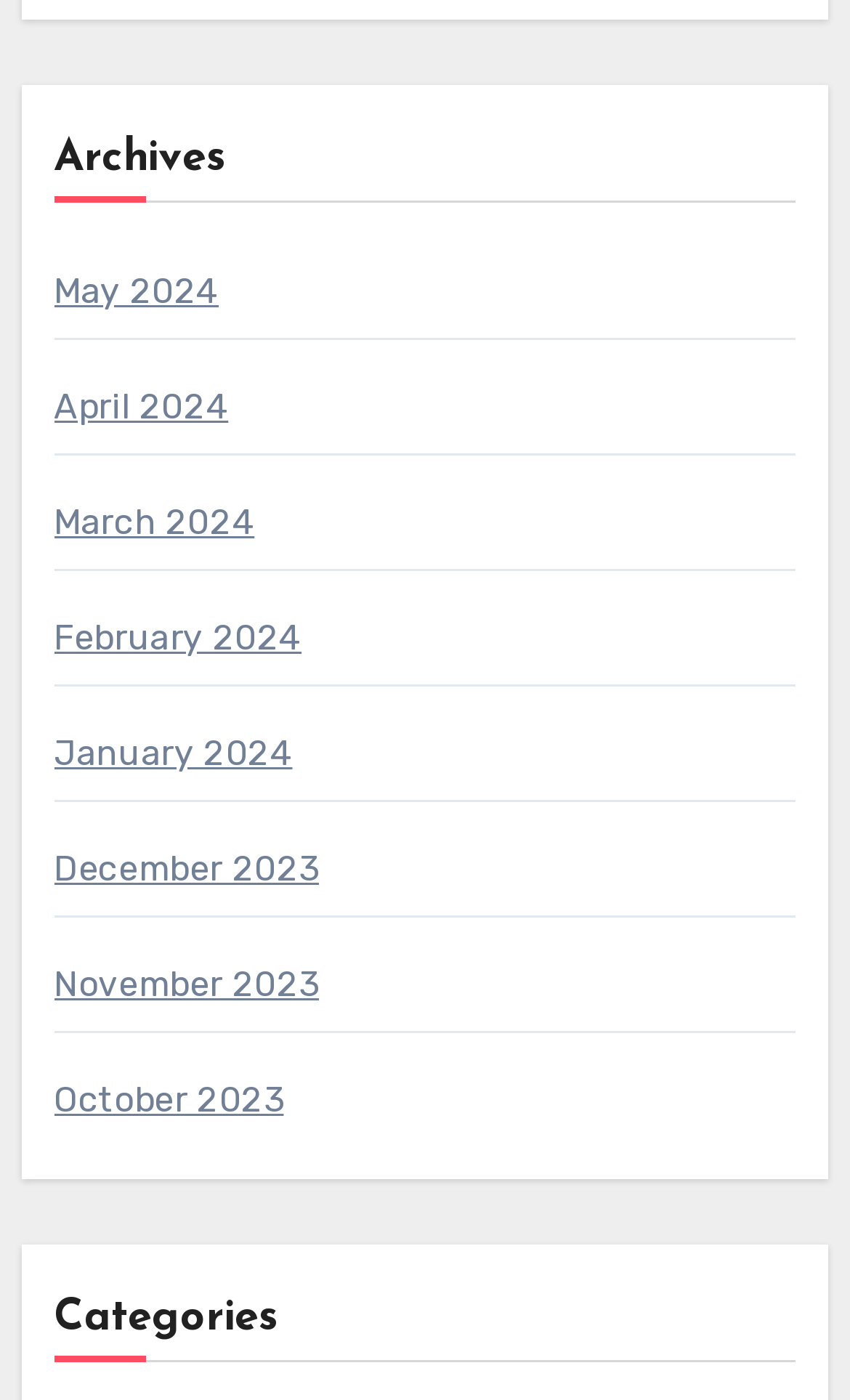How many headings are on the page?
Answer the question with as much detail as you can, using the image as a reference.

I found two headings on the page, one labeled 'Archives' and the other labeled 'Categories'.